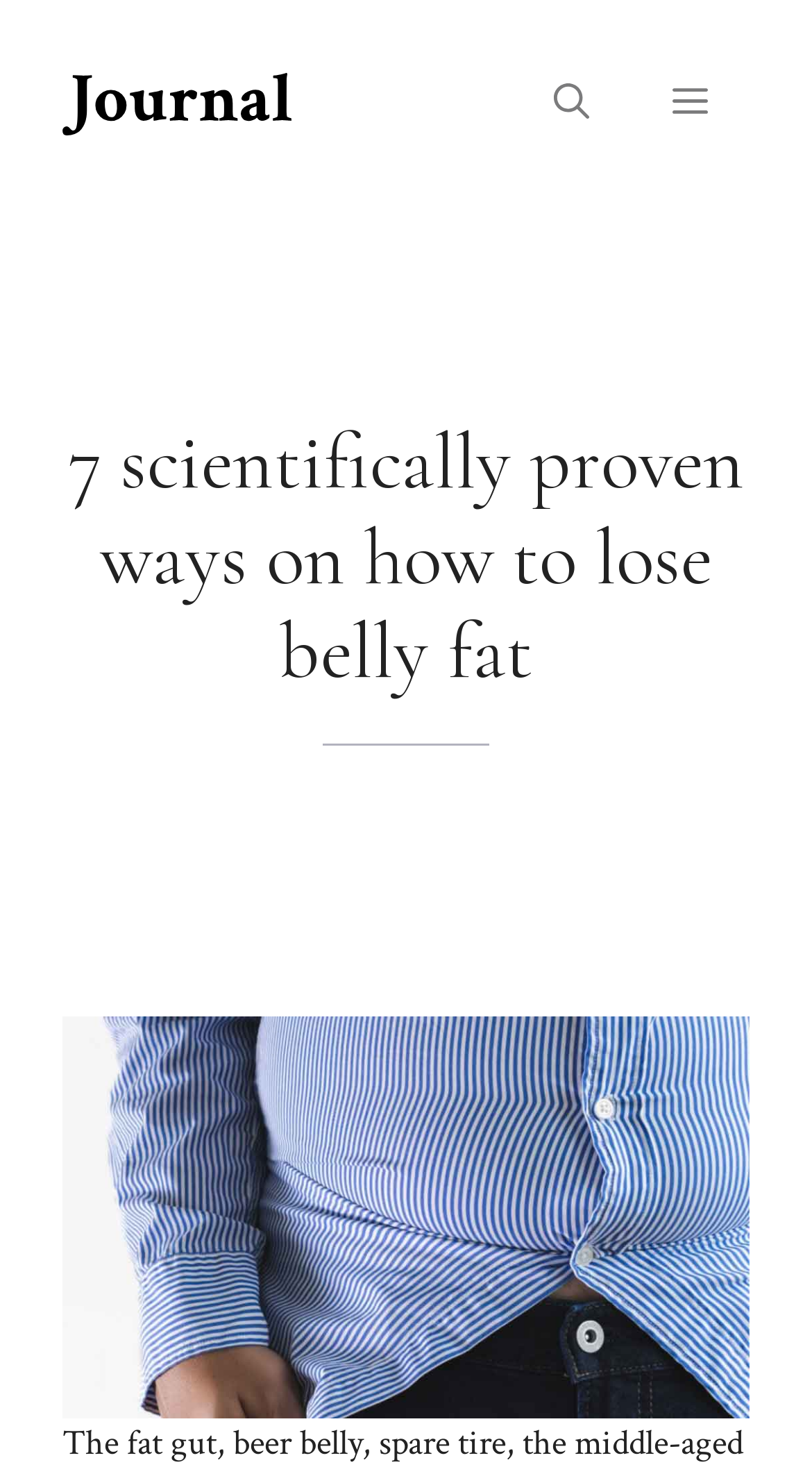Predict the bounding box of the UI element that fits this description: "Menu".

[0.777, 0.028, 0.923, 0.114]